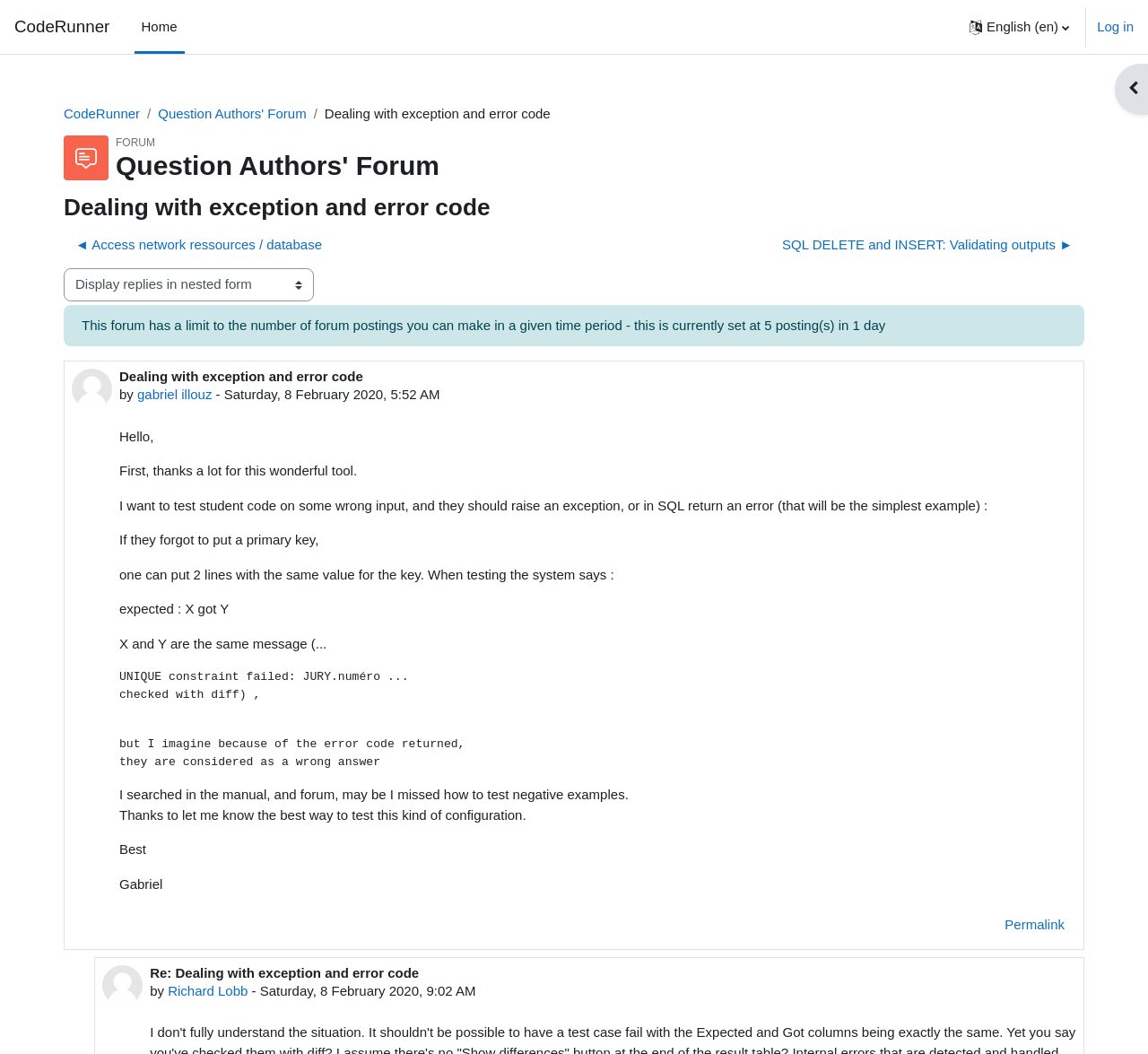Determine the main text heading of the webpage and provide its content.

Question Authors' Forum